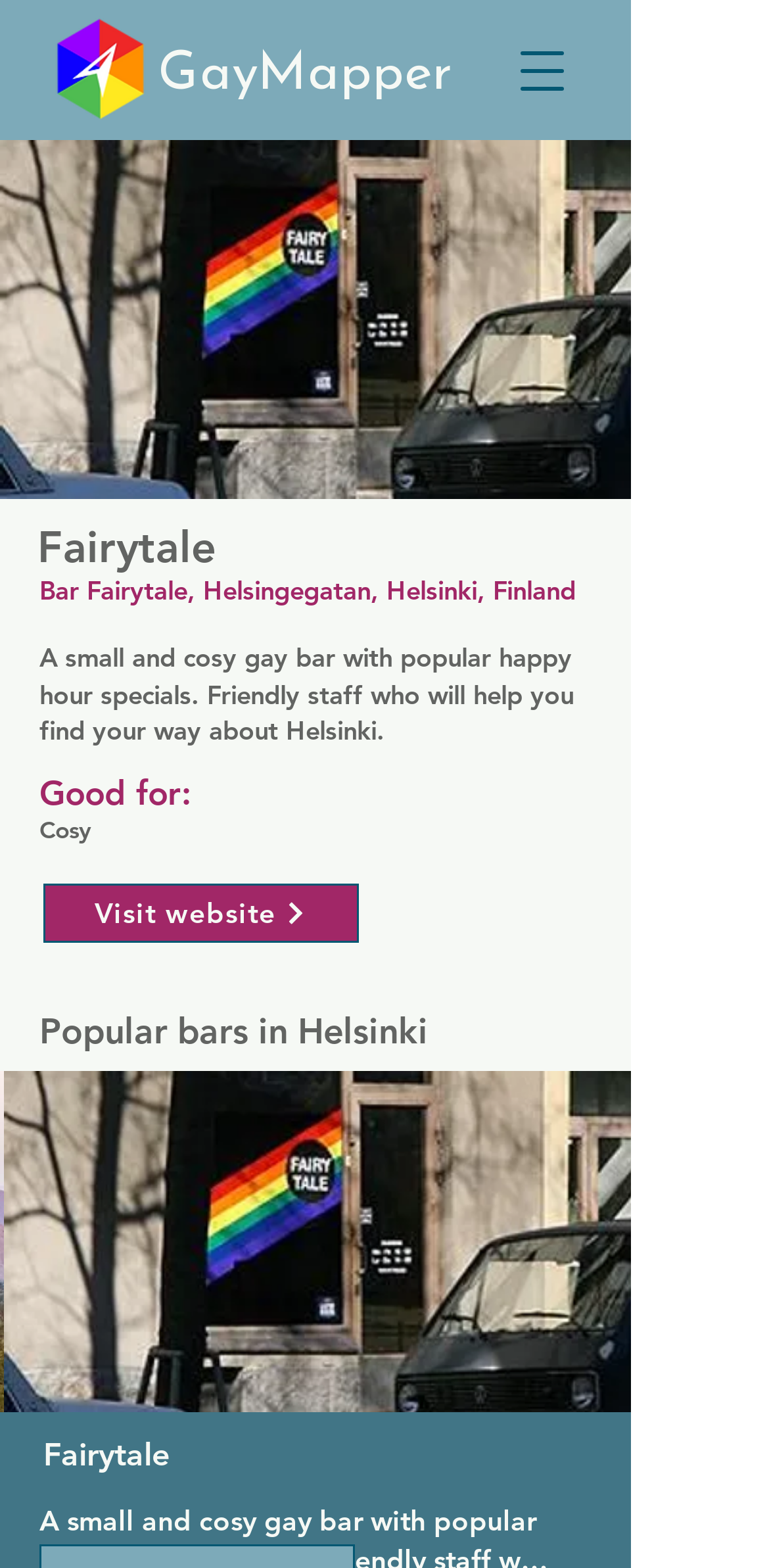Please provide a comprehensive response to the question below by analyzing the image: 
What is the atmosphere of the gay bar?

The atmosphere of the gay bar is cosy, which can be found in the static text element with the text 'Cosy' which is located below the static text element with the text 'A small and cosy gay bar with popular happy hour specials. Friendly staff who will help you find your way about Helsinki.'.